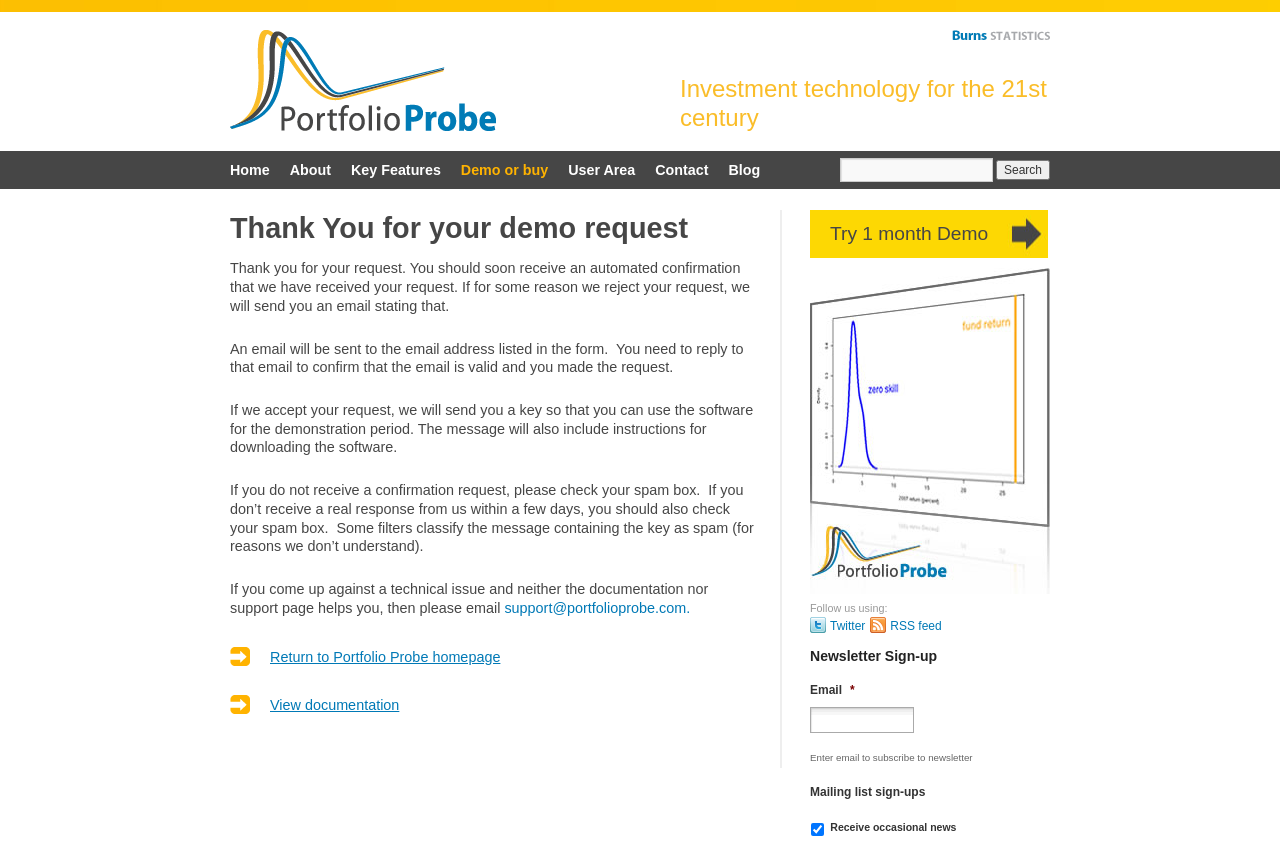Find the bounding box coordinates for the UI element that matches this description: "ABOUT ME".

None